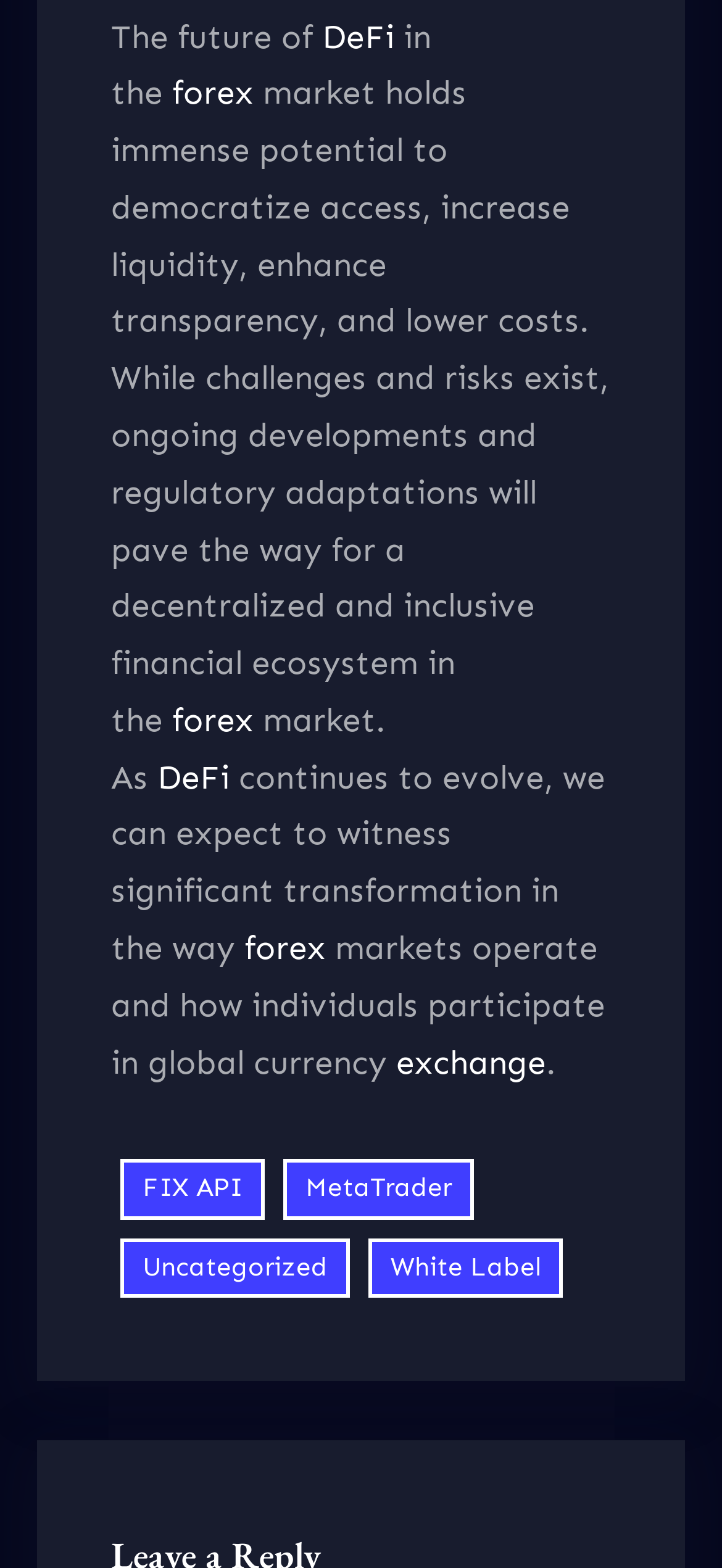Locate the bounding box coordinates of the item that should be clicked to fulfill the instruction: "Visit forex market".

[0.238, 0.046, 0.351, 0.072]